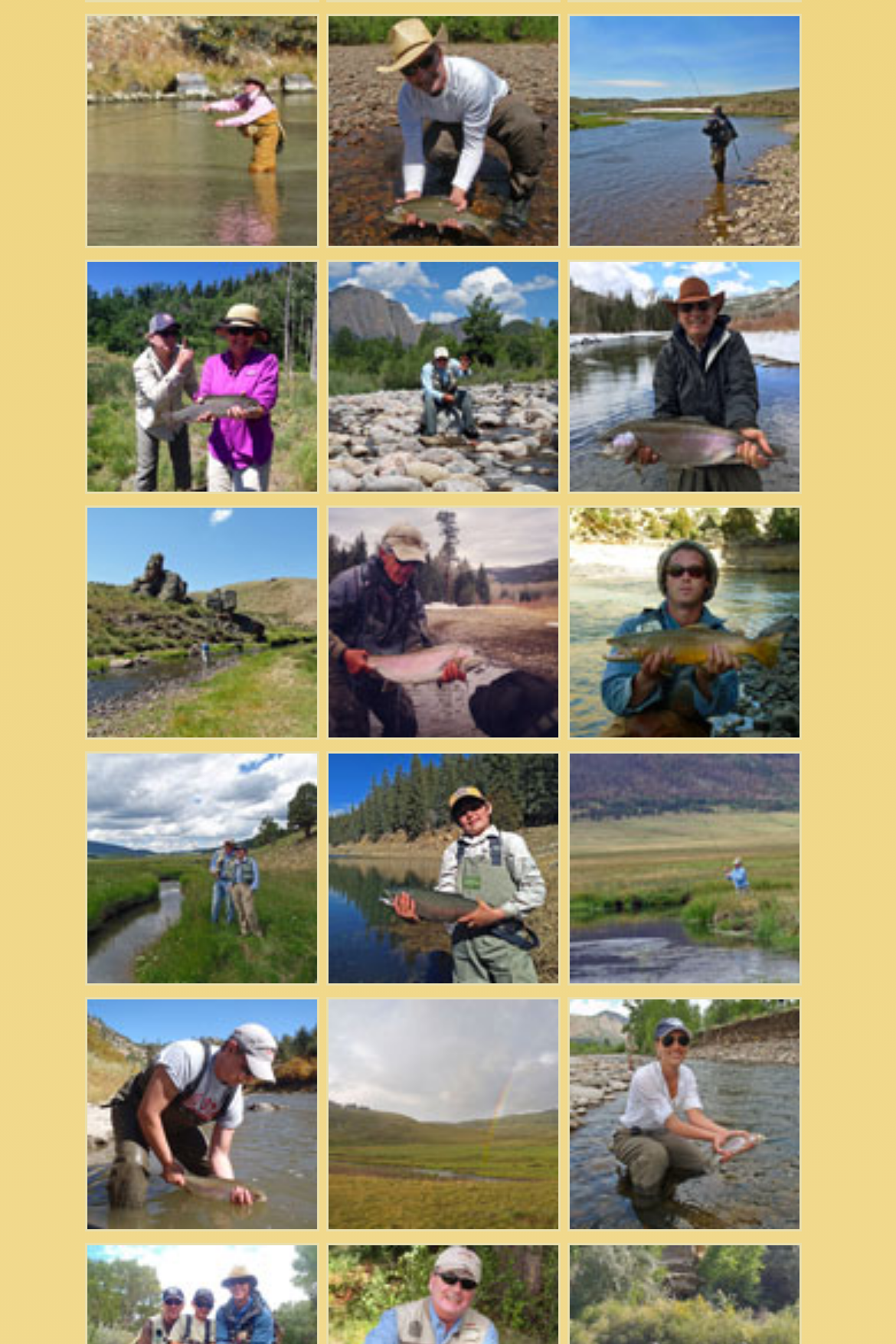Please provide the bounding box coordinates for the element that needs to be clicked to perform the instruction: "Learn about Dry Fly Fishing in the High Mountain Meadows of New Mexico". The coordinates must consist of four float numbers between 0 and 1, formatted as [left, top, right, bottom].

[0.096, 0.377, 0.357, 0.551]